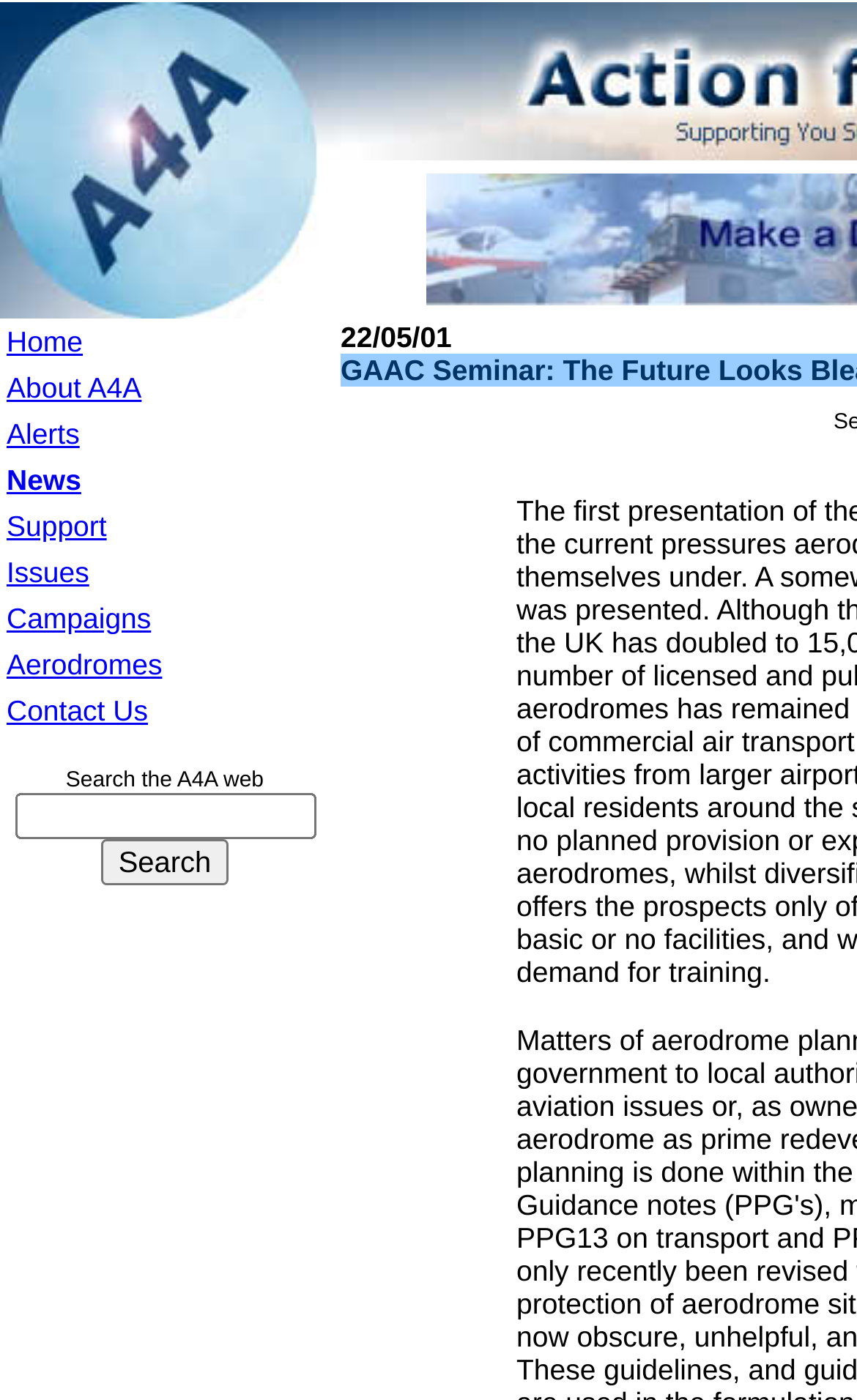Given the webpage screenshot and the description, determine the bounding box coordinates (top-left x, top-left y, bottom-right x, bottom-right y) that define the location of the UI element matching this description: Support

[0.008, 0.362, 0.124, 0.389]